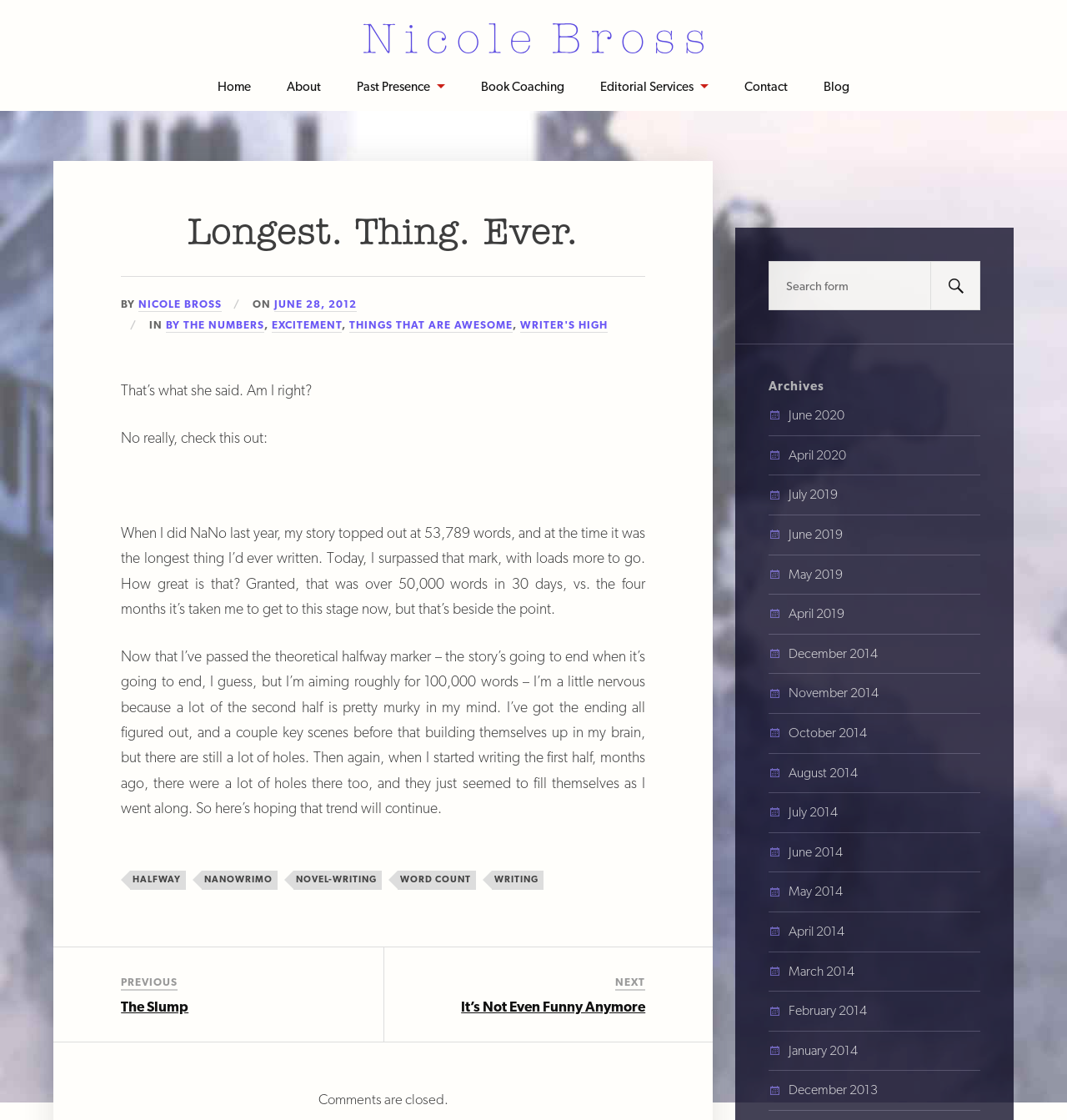Identify the bounding box coordinates of the HTML element based on this description: "Contact".

[0.698, 0.055, 0.738, 0.099]